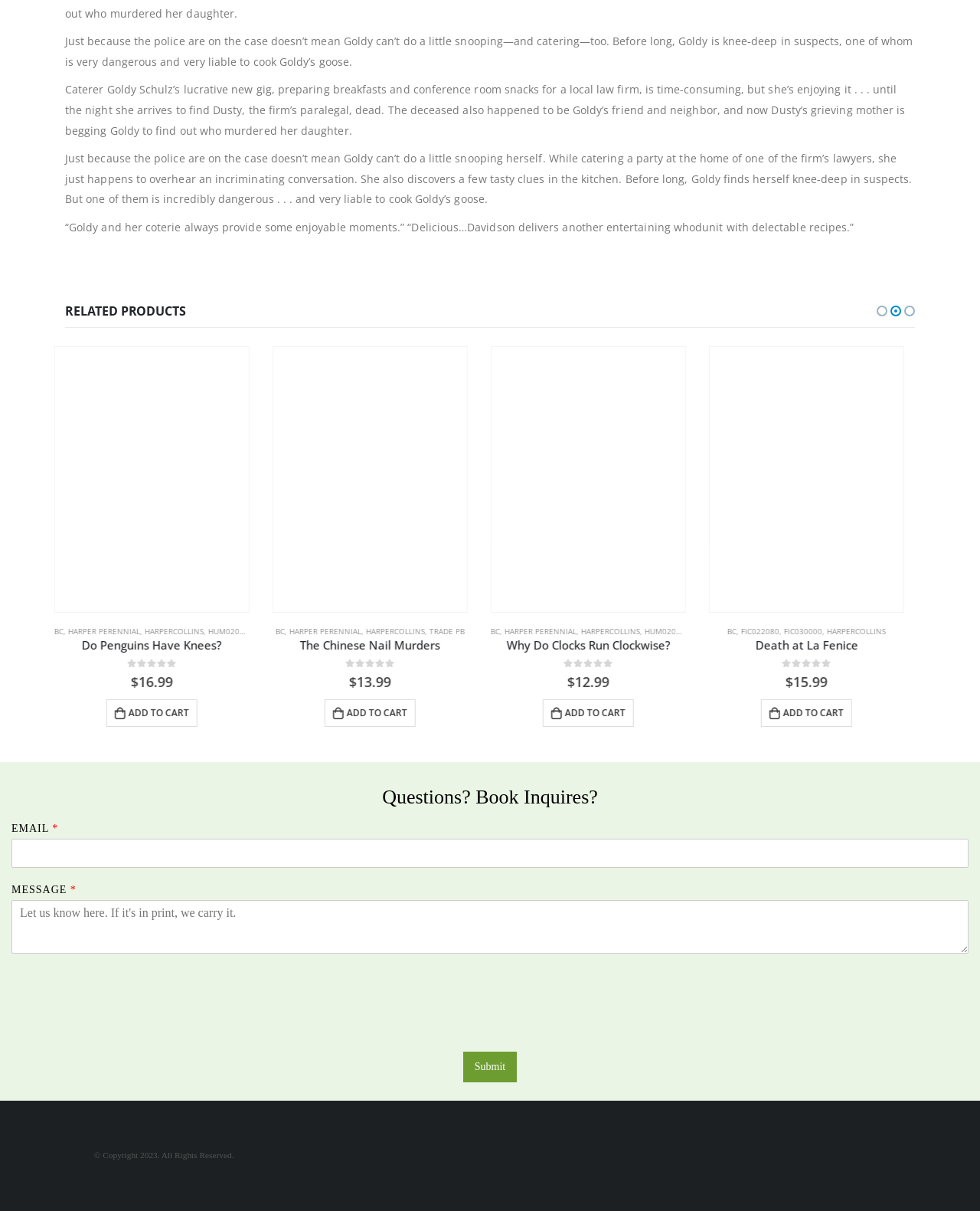Locate the bounding box coordinates of the area where you should click to accomplish the instruction: "Post a comment".

None